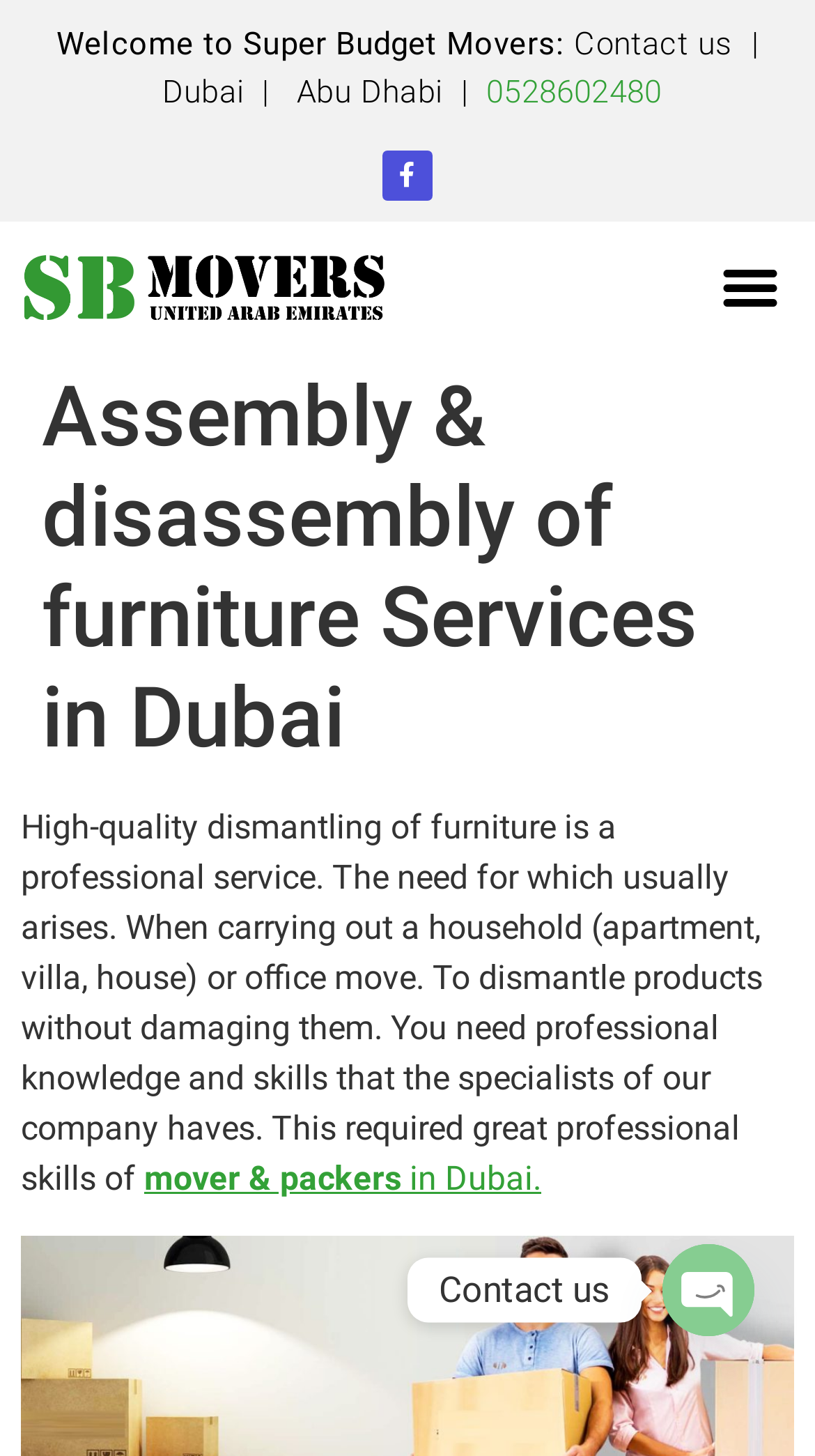Determine the bounding box for the HTML element described here: "Secondary Menu". The coordinates should be given as [left, top, right, bottom] with each number being a float between 0 and 1.

None